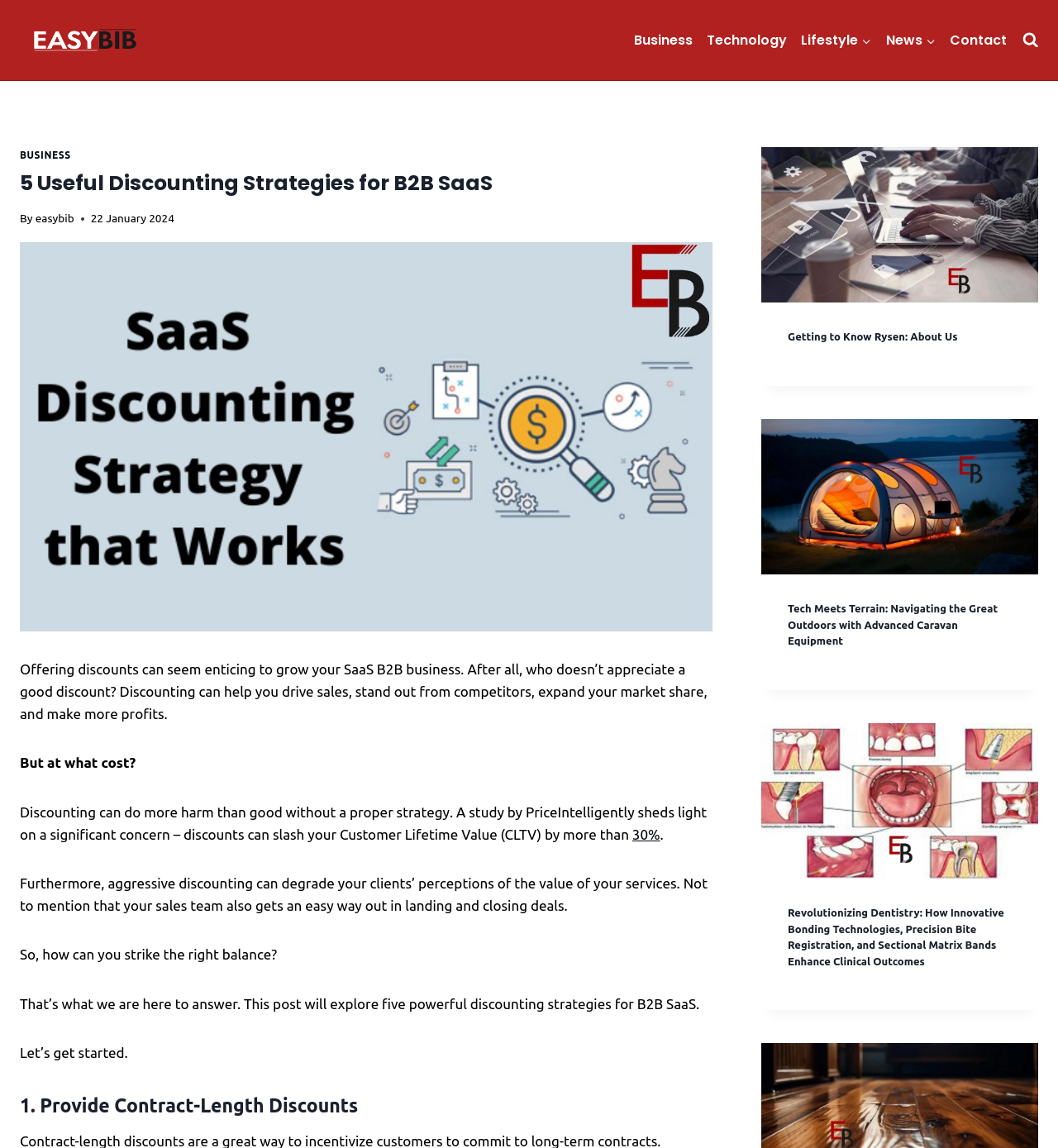What is the name of the author of the article?
Please answer the question with as much detail and depth as you can.

The article mentions 'By easybib' which suggests that easybib is the author of the article.